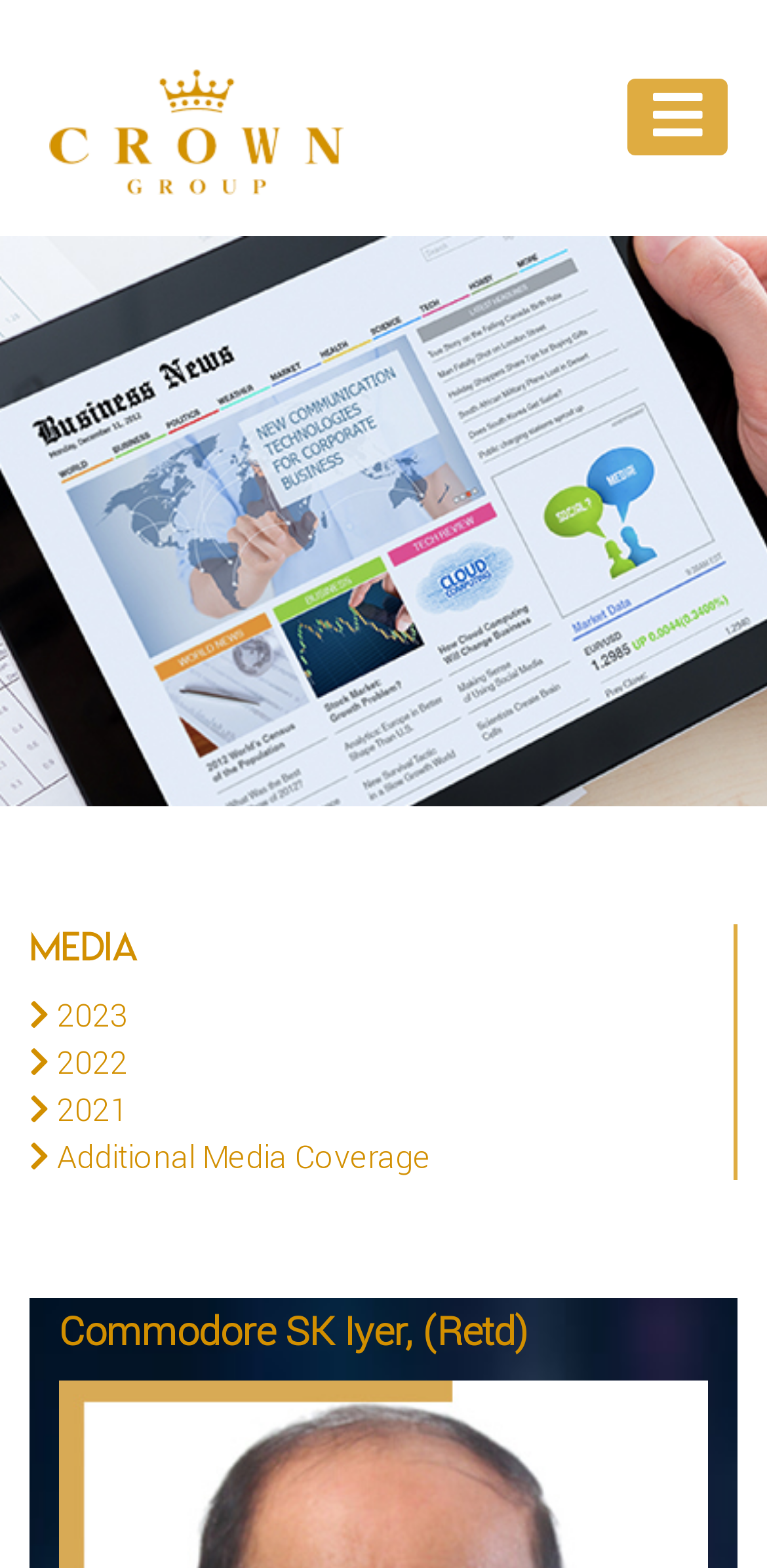Please answer the following question using a single word or phrase: 
What are the years listed under the 'MEDIA' section?

2023, 2022, 2021